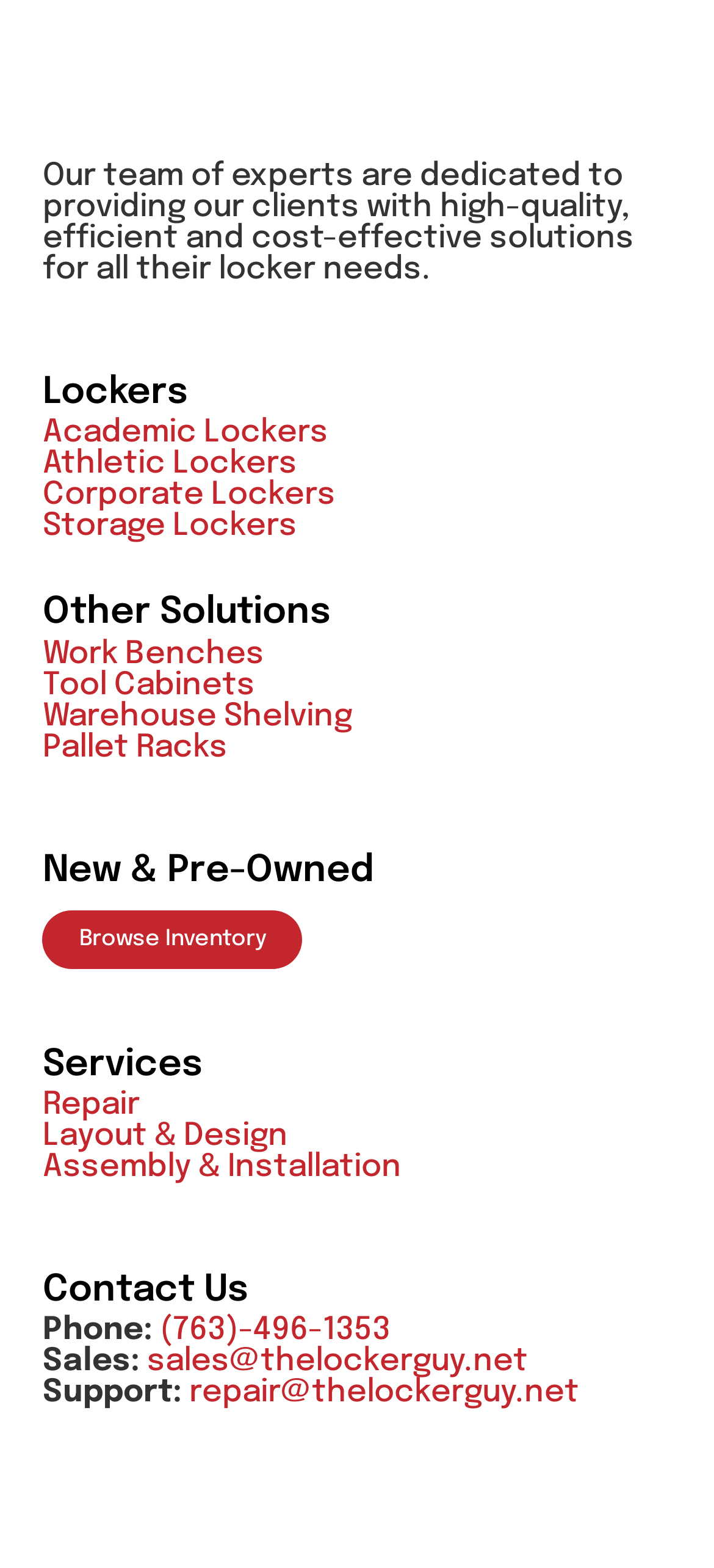What other solutions does the company offer besides lockers?
Please provide a detailed and comprehensive answer to the question.

The company offers other solutions besides lockers, which can be seen from the links under the 'Other Solutions' heading. The solutions are 'Work Benches', 'Tool Cabinets', 'Warehouse Shelving', and 'Pallet Racks'.